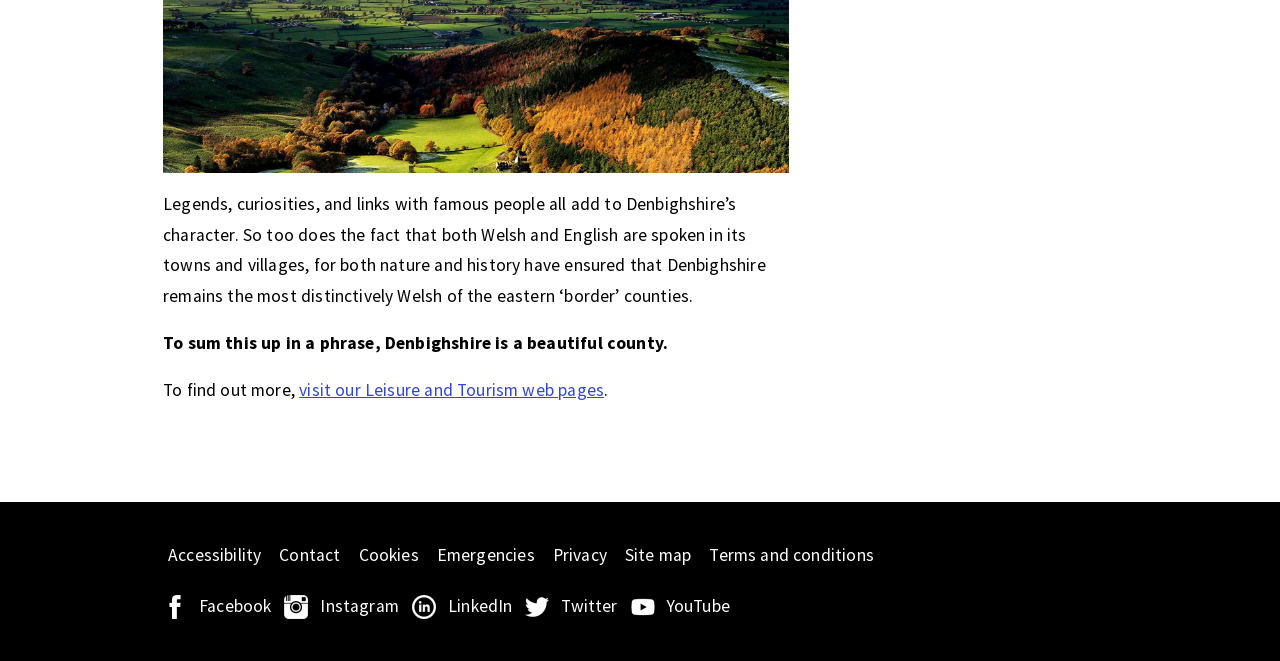Based on the image, please elaborate on the answer to the following question:
What social media platforms are linked on the webpage?

The webpage contains links to various social media platforms, including Facebook, Instagram, LinkedIn, Twitter, and YouTube, allowing users to access the county's official social media profiles.